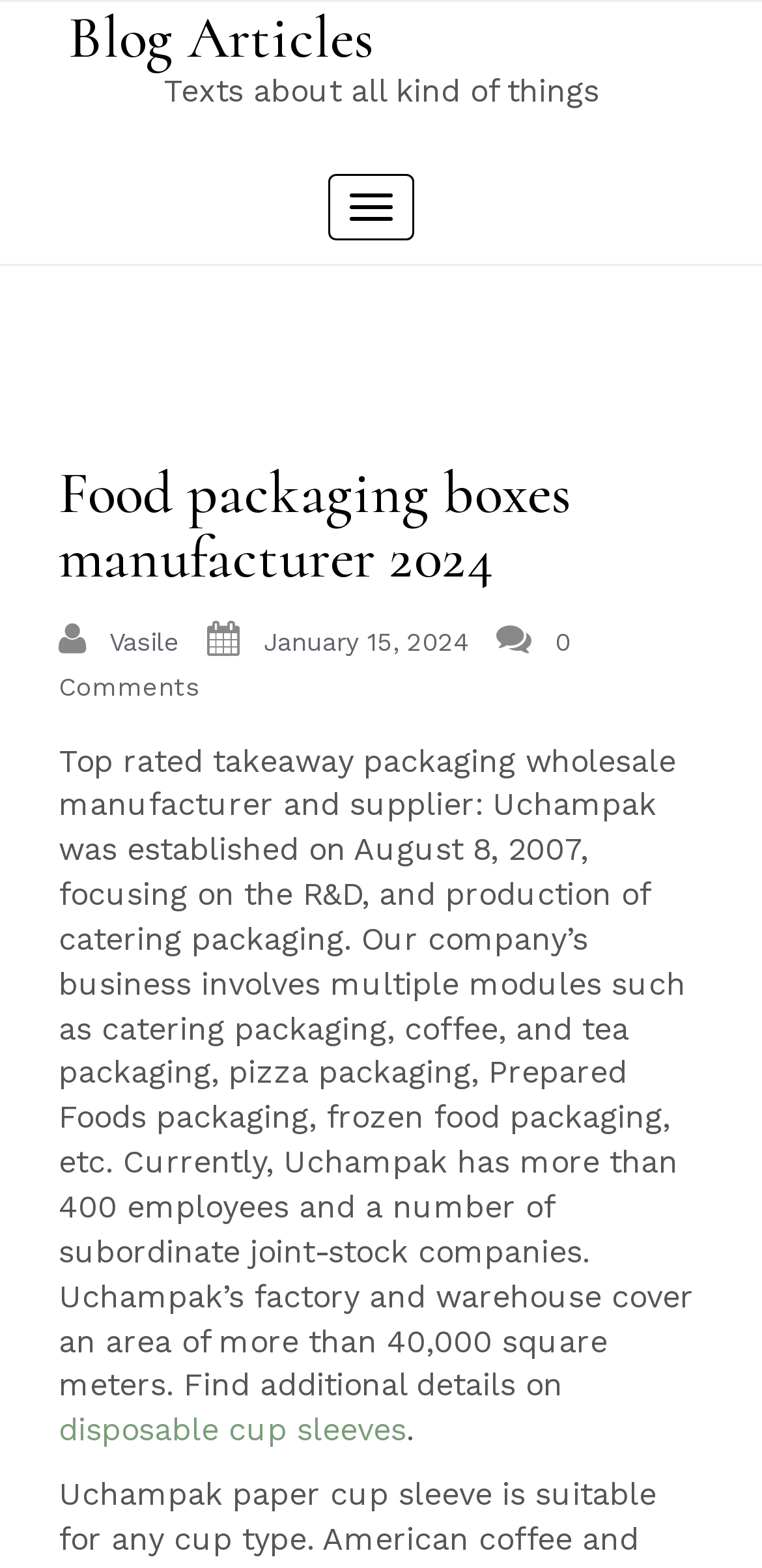What is the link text at the bottom of the page?
Based on the image, respond with a single word or phrase.

disposable cup sleeves